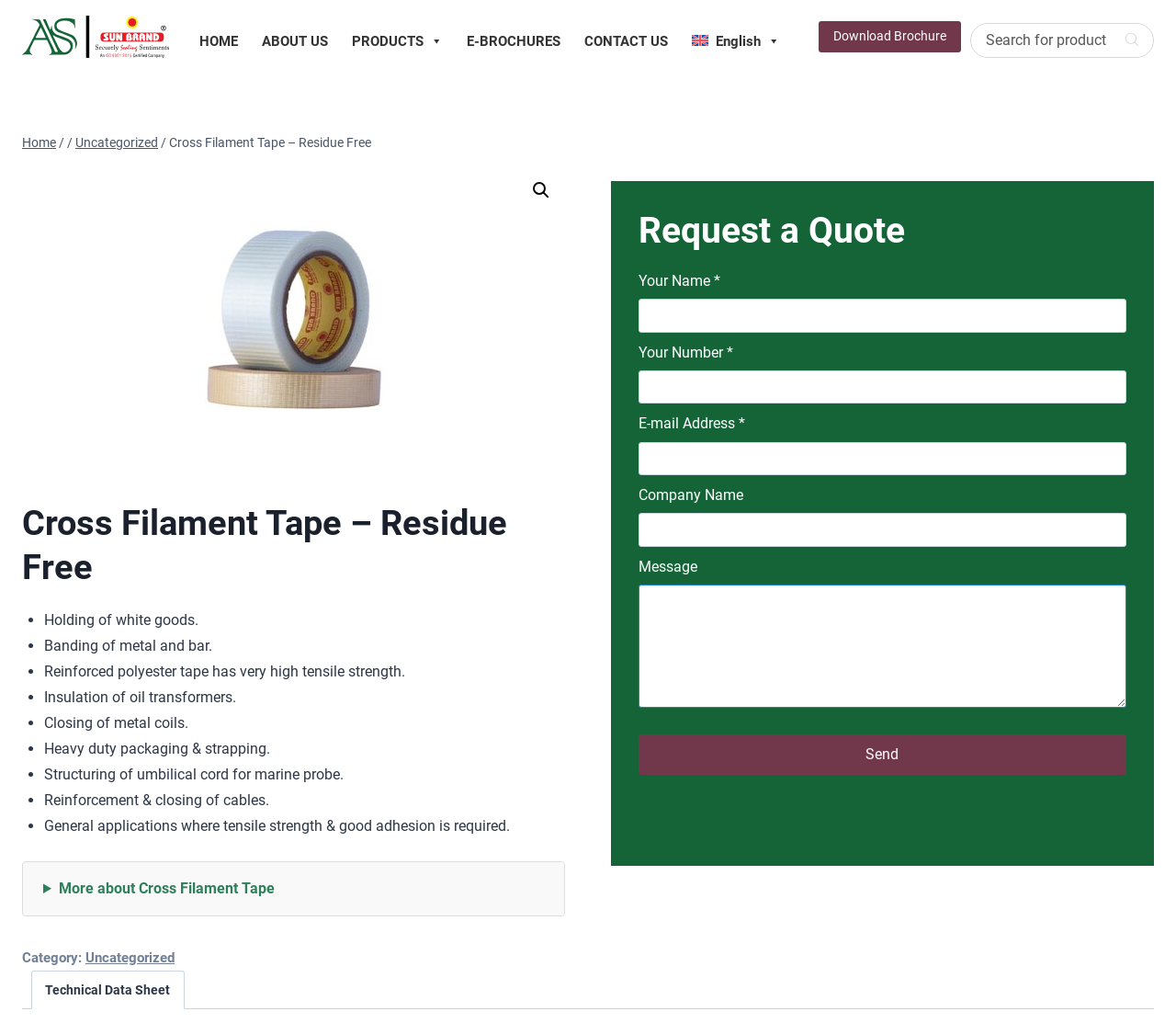Based on the element description "AI News", predict the bounding box coordinates of the UI element.

None